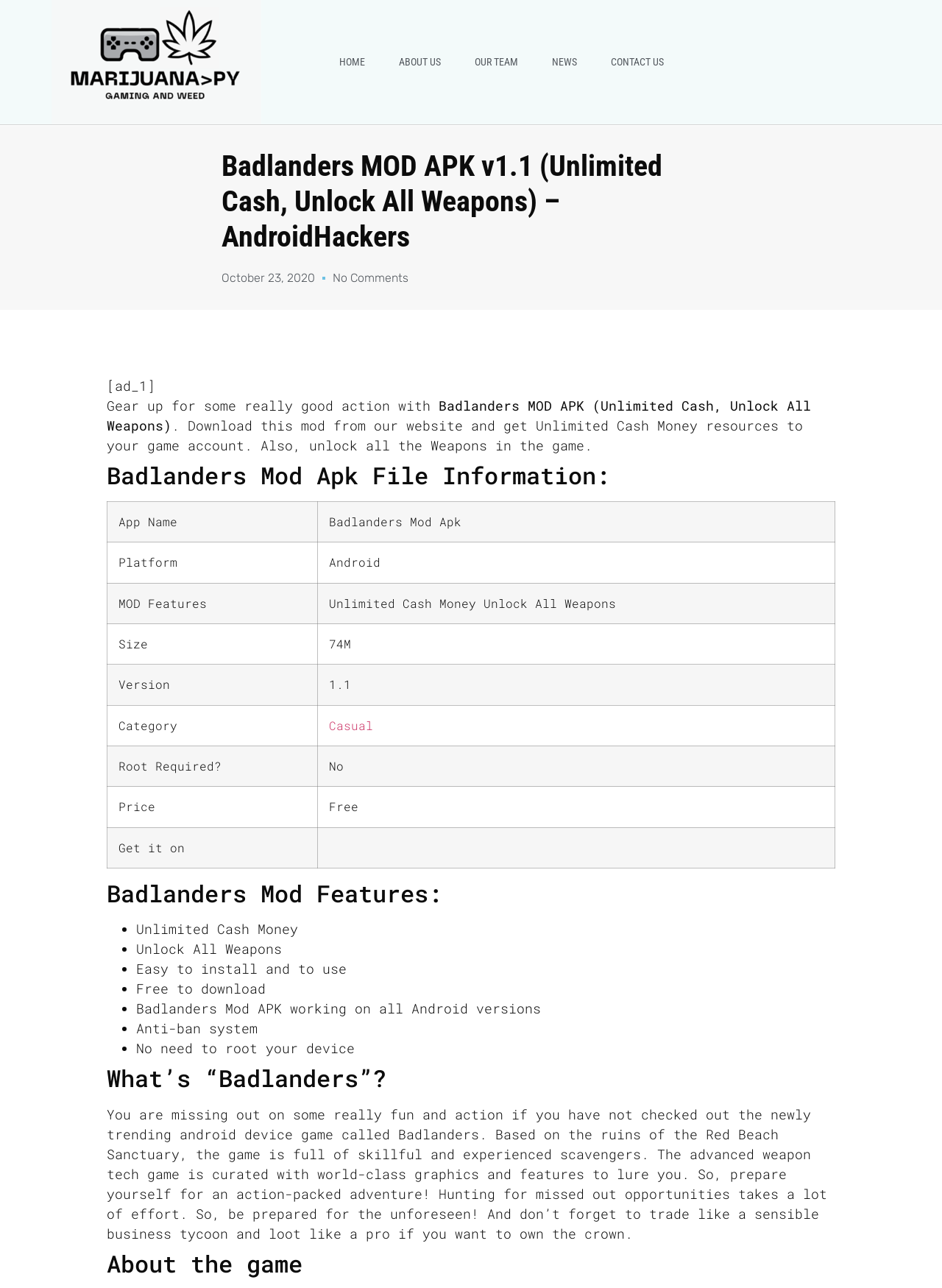From the details in the image, provide a thorough response to the question: What is the category of the Badlanders game?

According to the table 'Badlanders Mod Apk File Information', the category of the Badlanders game is Casual.